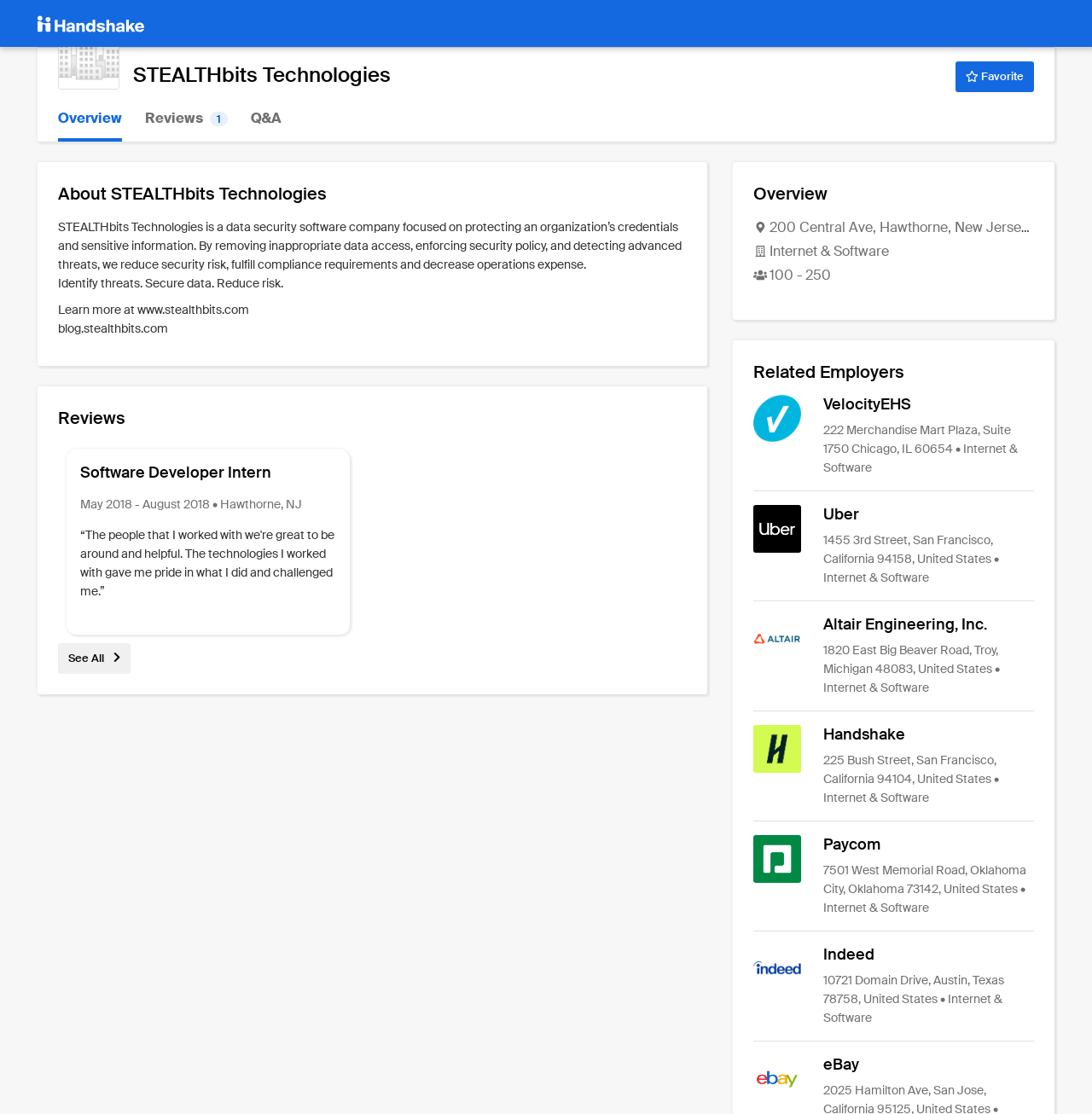Kindly determine the bounding box coordinates for the clickable area to achieve the given instruction: "Learn more about STEALTHbits Technologies".

[0.053, 0.271, 0.228, 0.284]